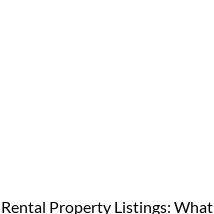Give a thorough description of the image, including any visible elements and their relationships.

The image features a banner promoting the article titled "Rental Property Listings: What to Include to Encourage Bookings." This article aims to provide essential insights and tips for effectively structuring rental property listings to attract potential guests. The focus is on incorporating key elements that enhance appeal and increase booking rates. The banner is visually engaging, designed to draw attention and encourage readers to explore the article for valuable information.